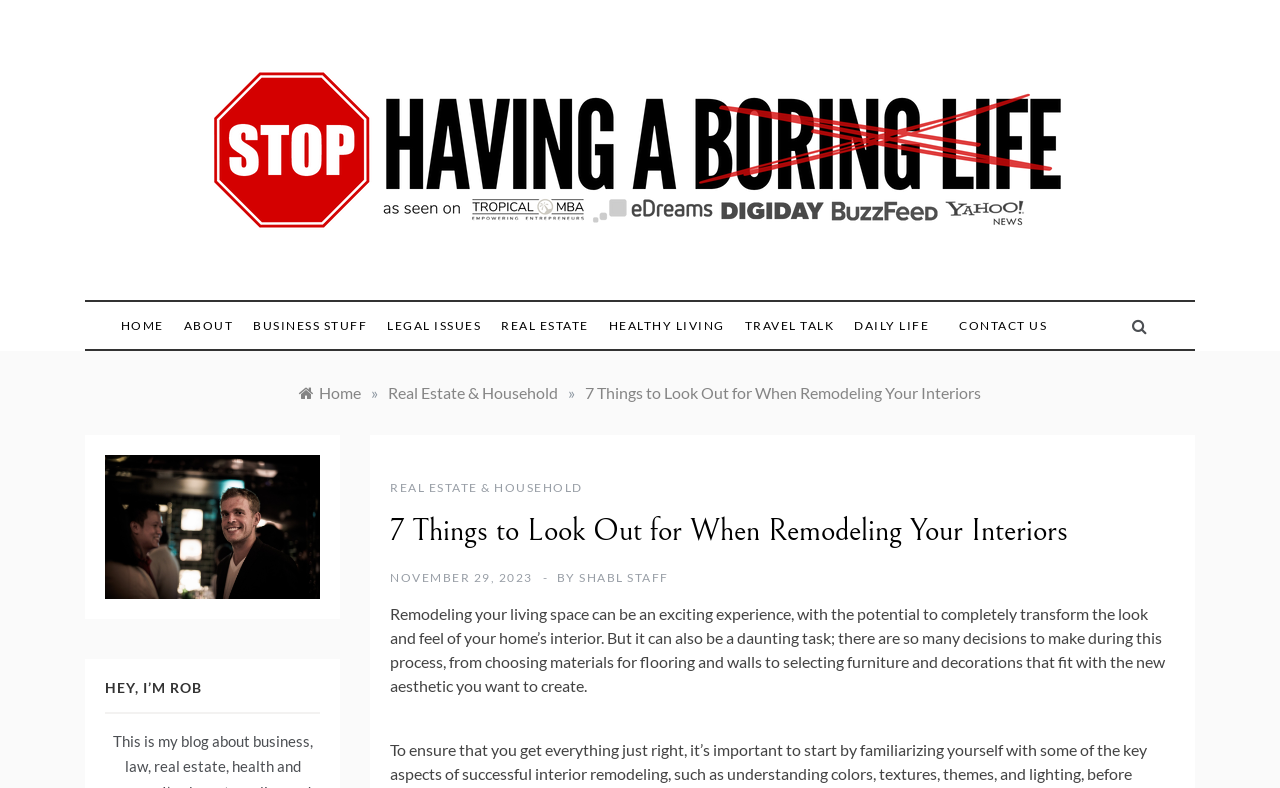Determine the bounding box coordinates of the clickable region to follow the instruction: "Click on the 'HOME' link".

[0.094, 0.383, 0.136, 0.443]